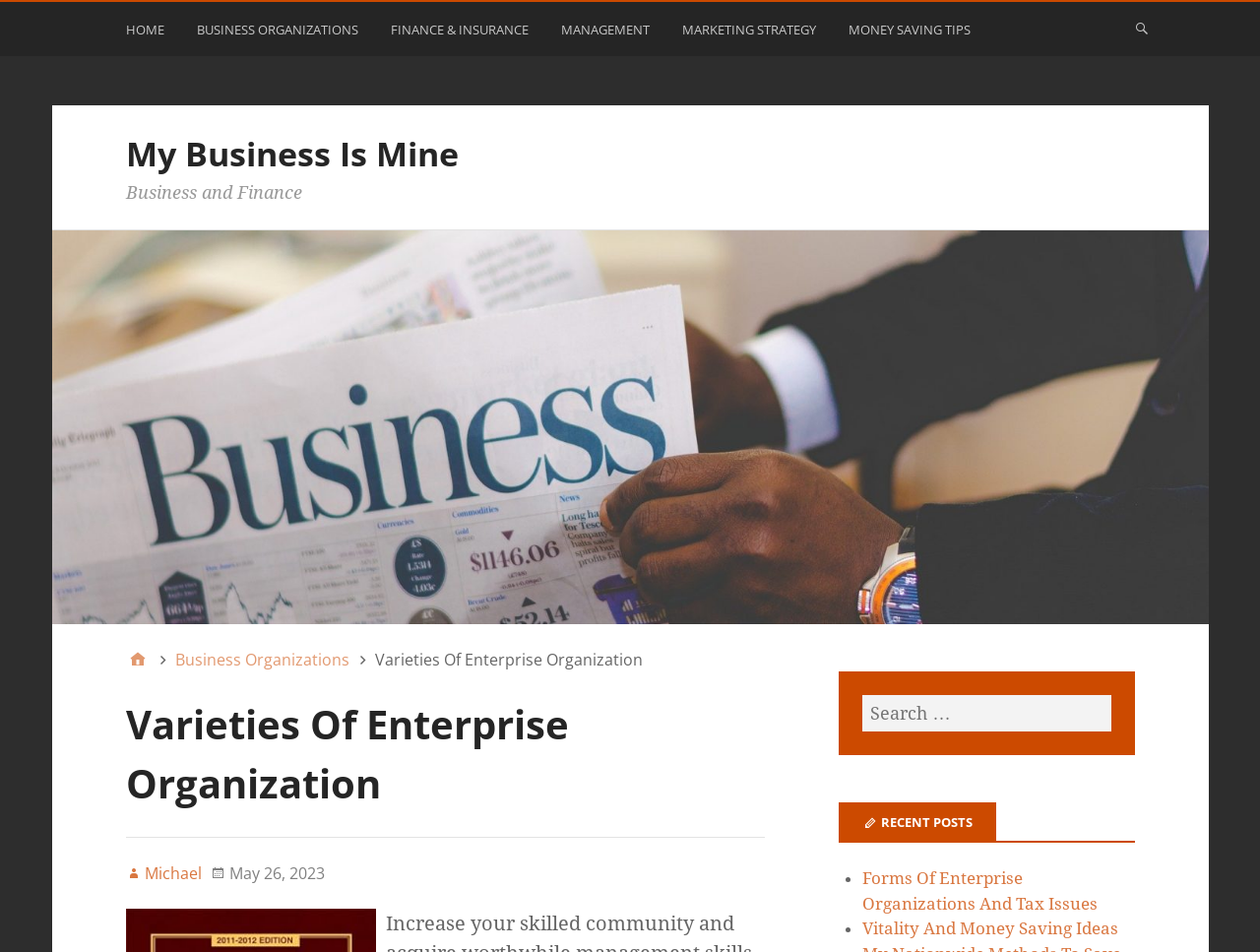Kindly provide the bounding box coordinates of the section you need to click on to fulfill the given instruction: "search for something".

[0.892, 0.011, 0.92, 0.047]